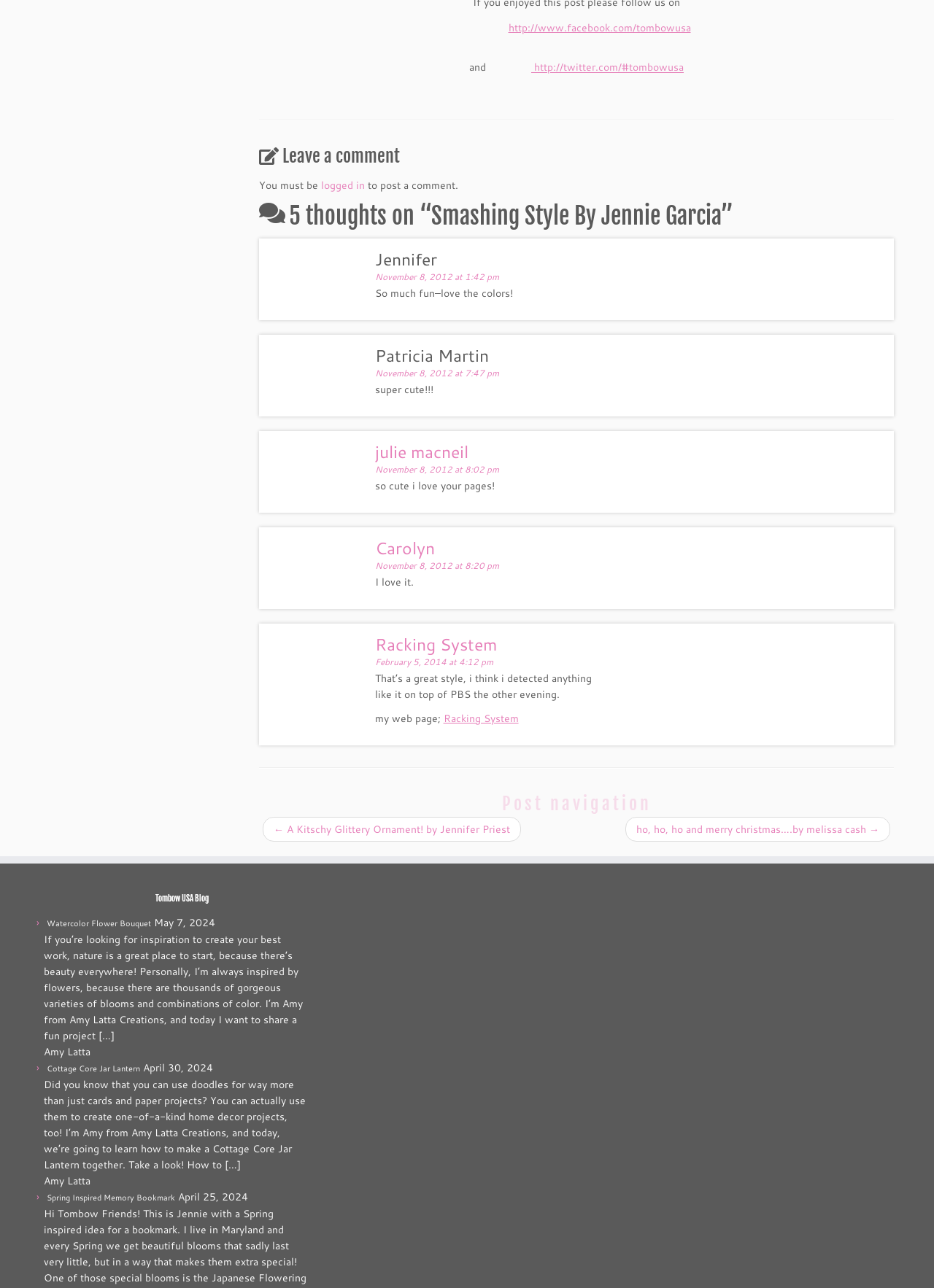Show me the bounding box coordinates of the clickable region to achieve the task as per the instruction: "Leave a comment".

[0.277, 0.111, 0.957, 0.131]